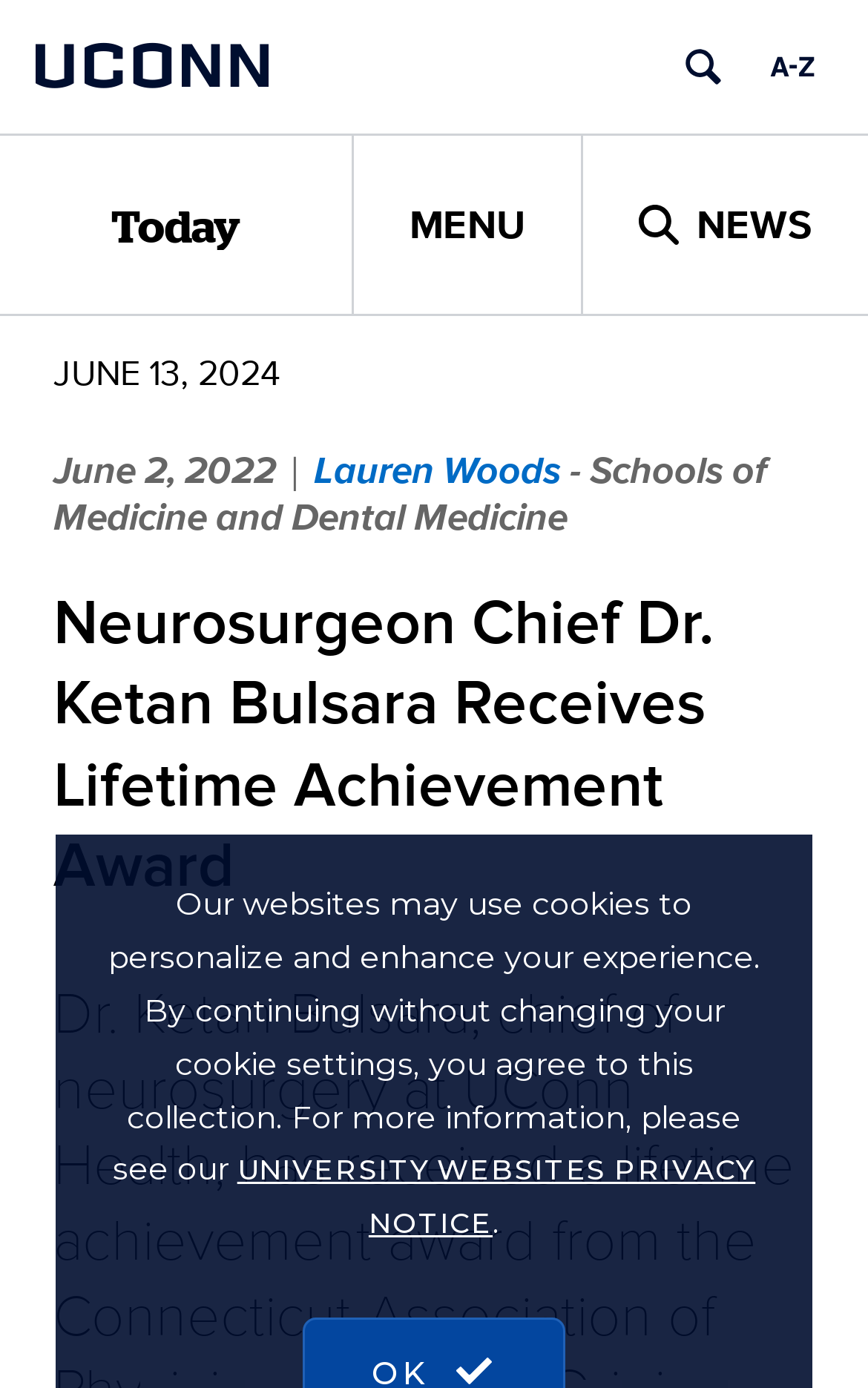Review the image closely and give a comprehensive answer to the question: Who is the author of the article?

I found the author's name by looking at the link element with the text 'Lauren Woods' located at [0.362, 0.319, 0.646, 0.359].